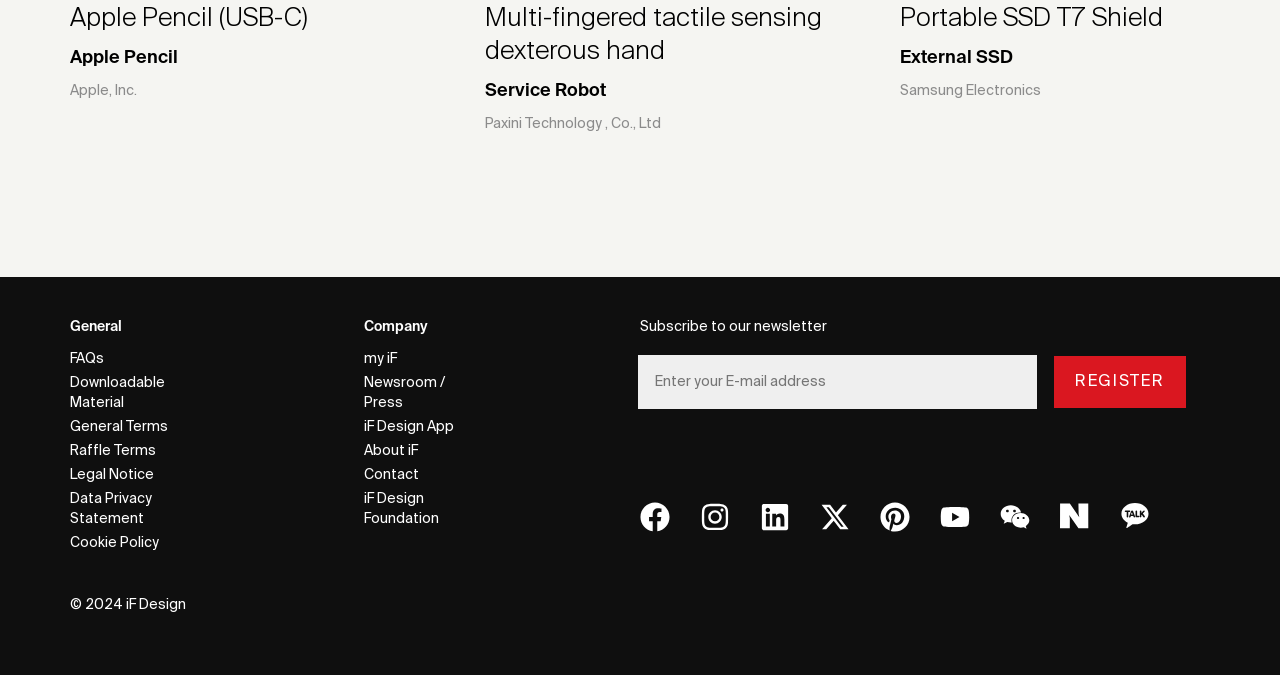What is the button next to the textbox?
Using the image, provide a concise answer in one word or a short phrase.

REGISTER